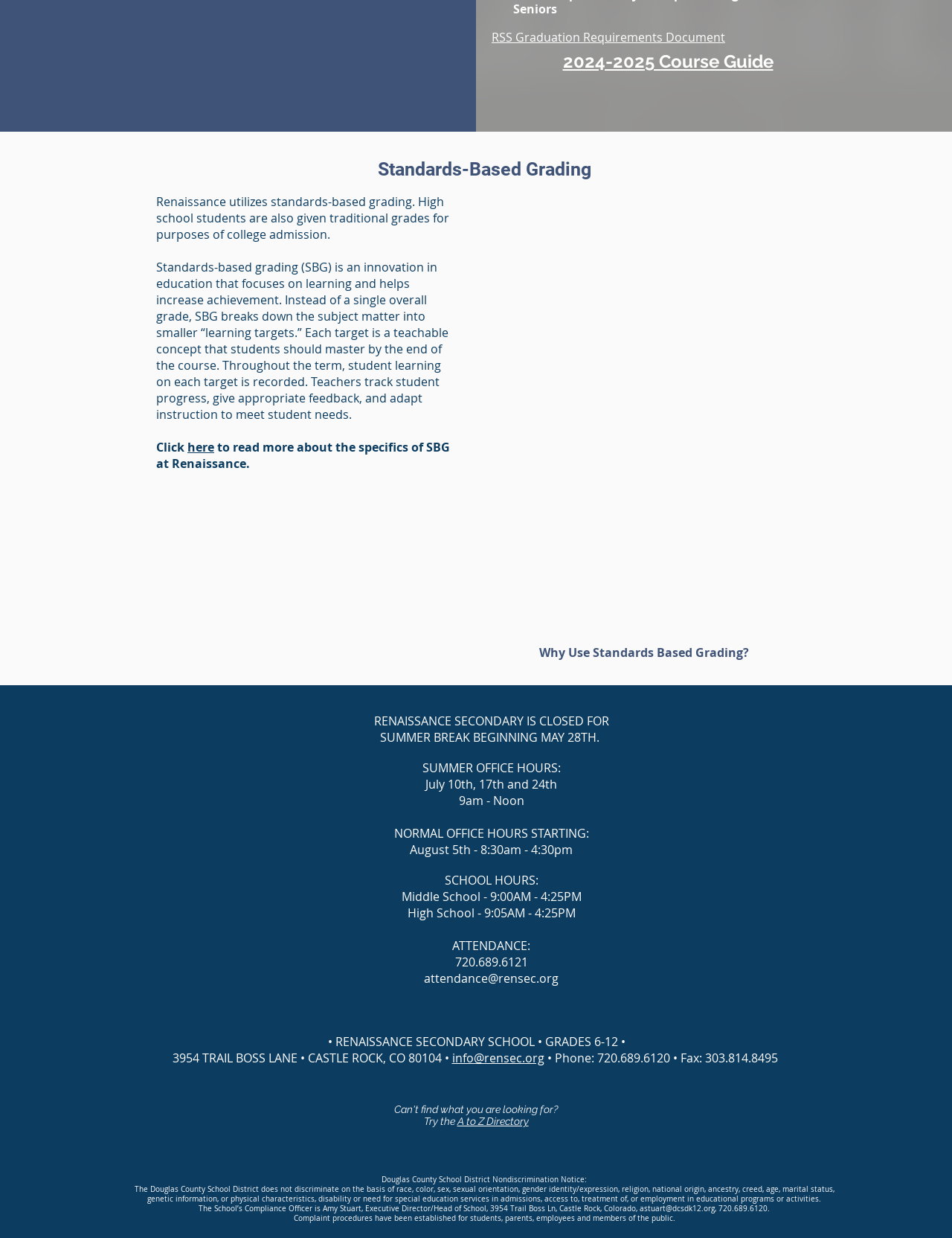Given the element description info@rensec.org, identify the bounding box coordinates for the UI element on the webpage screenshot. The format should be (top-left x, top-left y, bottom-right x, bottom-right y), with values between 0 and 1.

[0.475, 0.848, 0.571, 0.861]